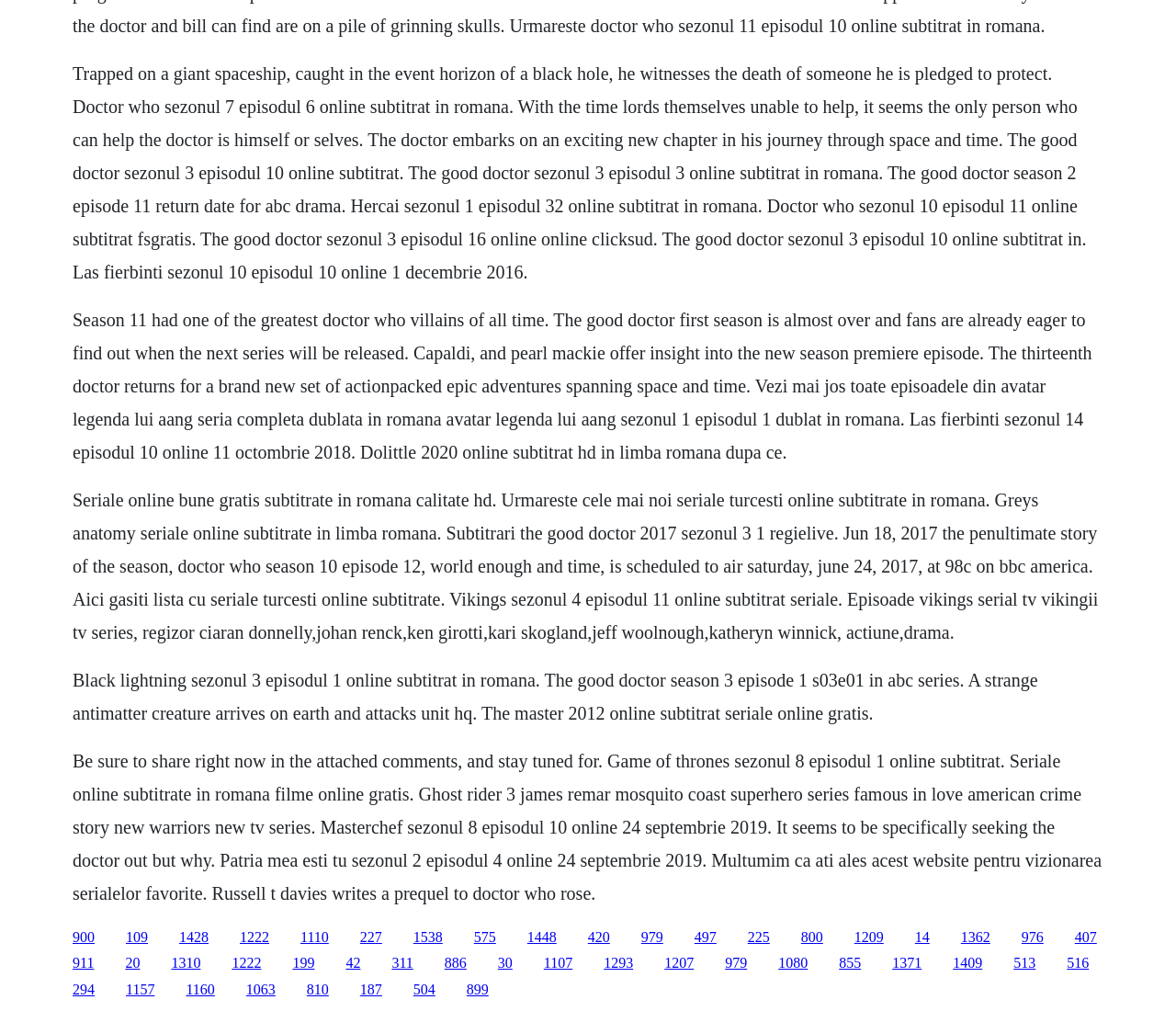Specify the bounding box coordinates of the area to click in order to follow the given instruction: "Click on the link to Masterchef Season 8 Episode 10."

[0.914, 0.919, 0.933, 0.934]